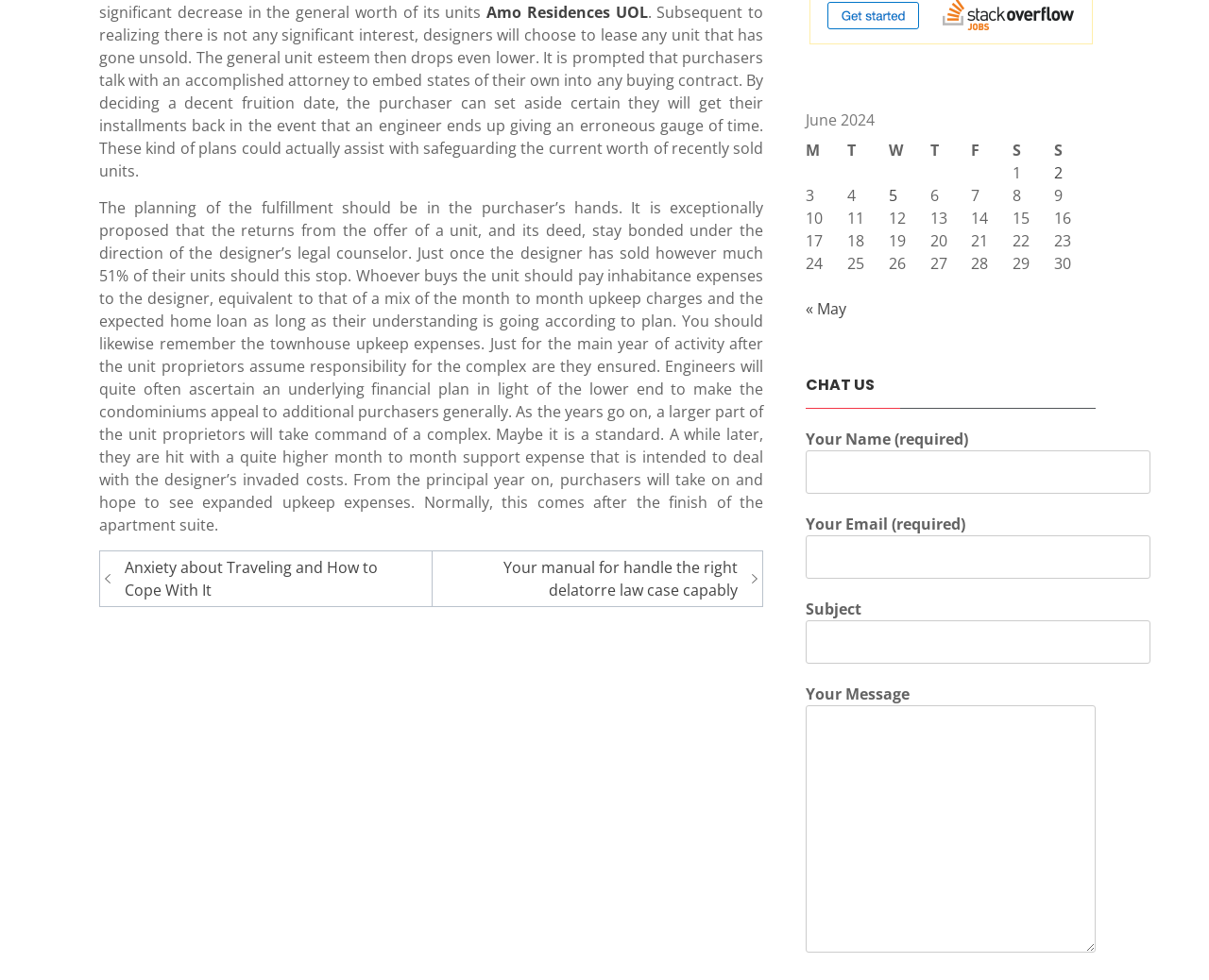Identify the bounding box for the described UI element. Provide the coordinates in (top-left x, top-left y, bottom-right x, bottom-right y) format with values ranging from 0 to 1: « May

[0.667, 0.238, 0.7, 0.259]